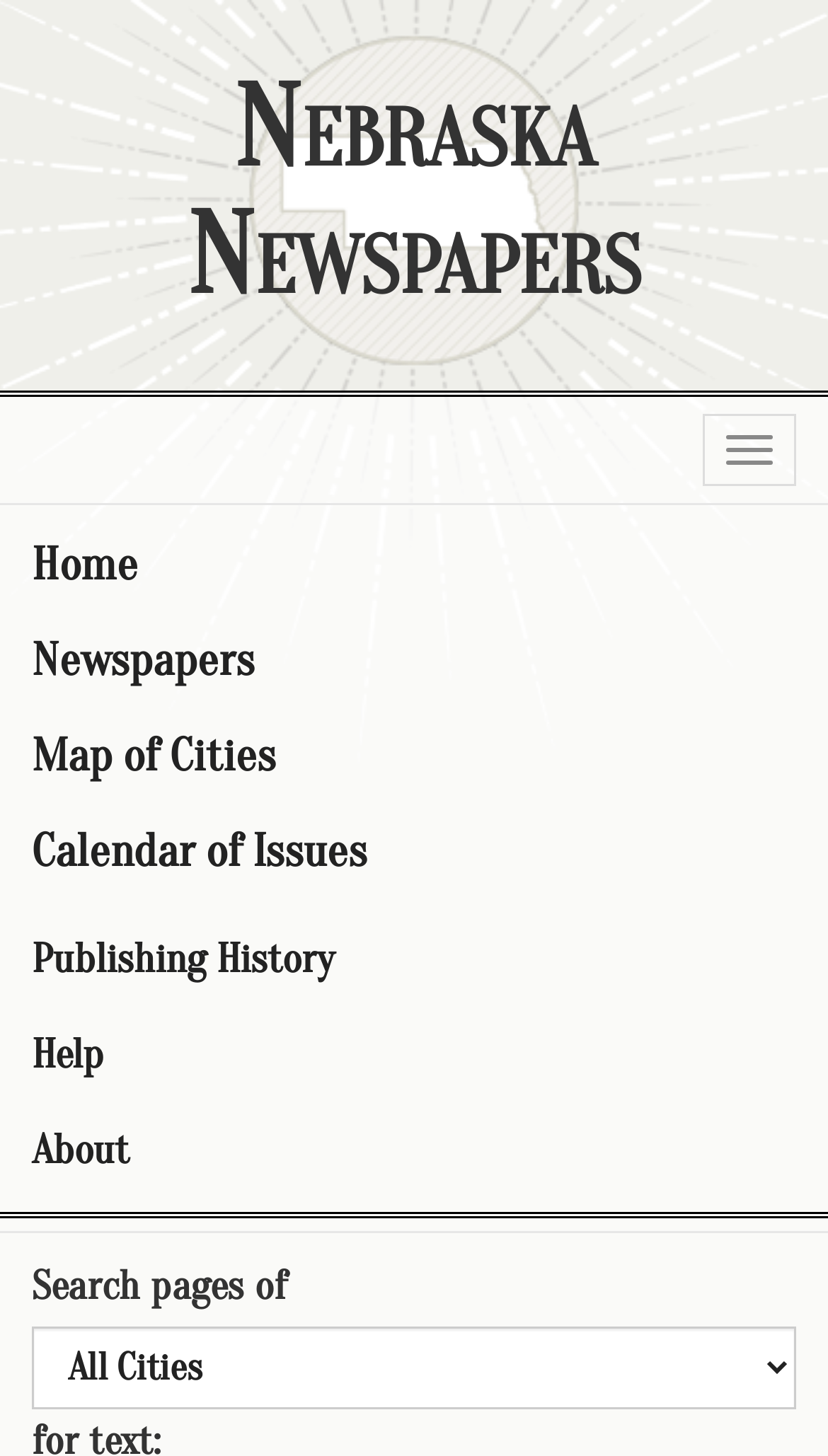How many links are in the navigation menu?
Analyze the screenshot and provide a detailed answer to the question.

The navigation menu is located at the top of the page and contains links to 'Home', 'Newspapers', 'Map of Cities', 'Calendar of Issues', 'Publishing History', 'Help', and 'About', for a total of 7 links.